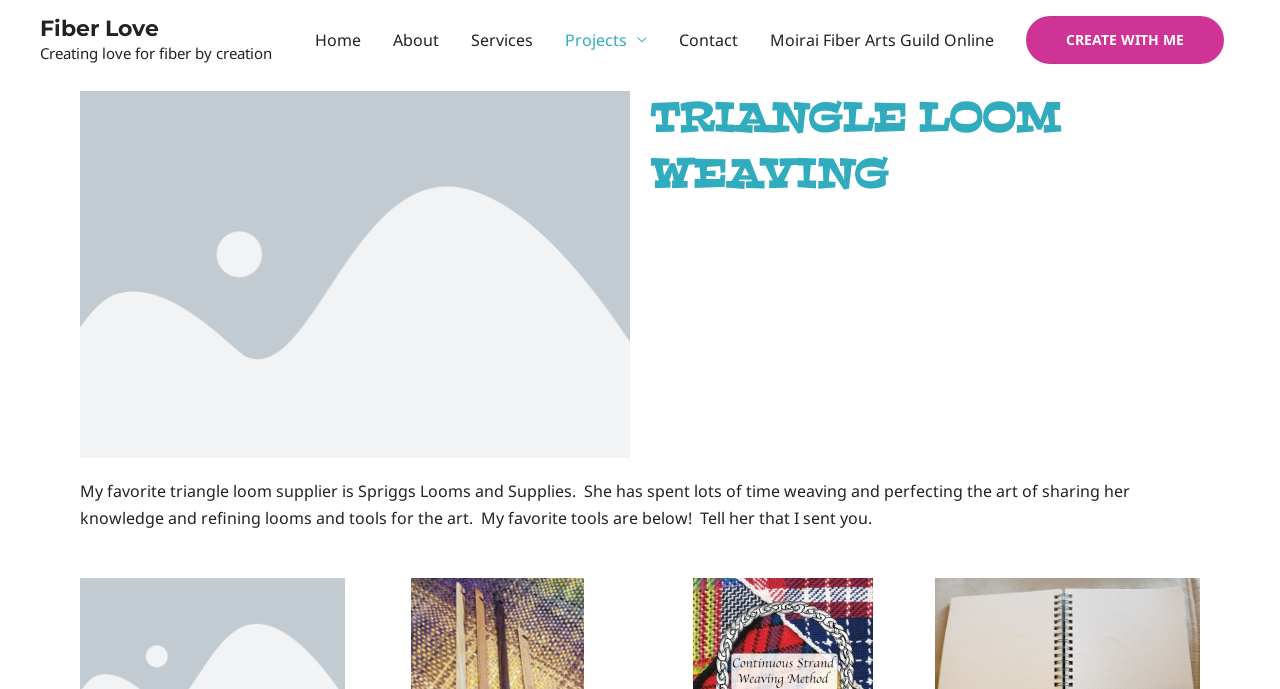Provide a one-word or short-phrase response to the question:
What is the name of the supplier mentioned?

Spriggs Looms and Supplies